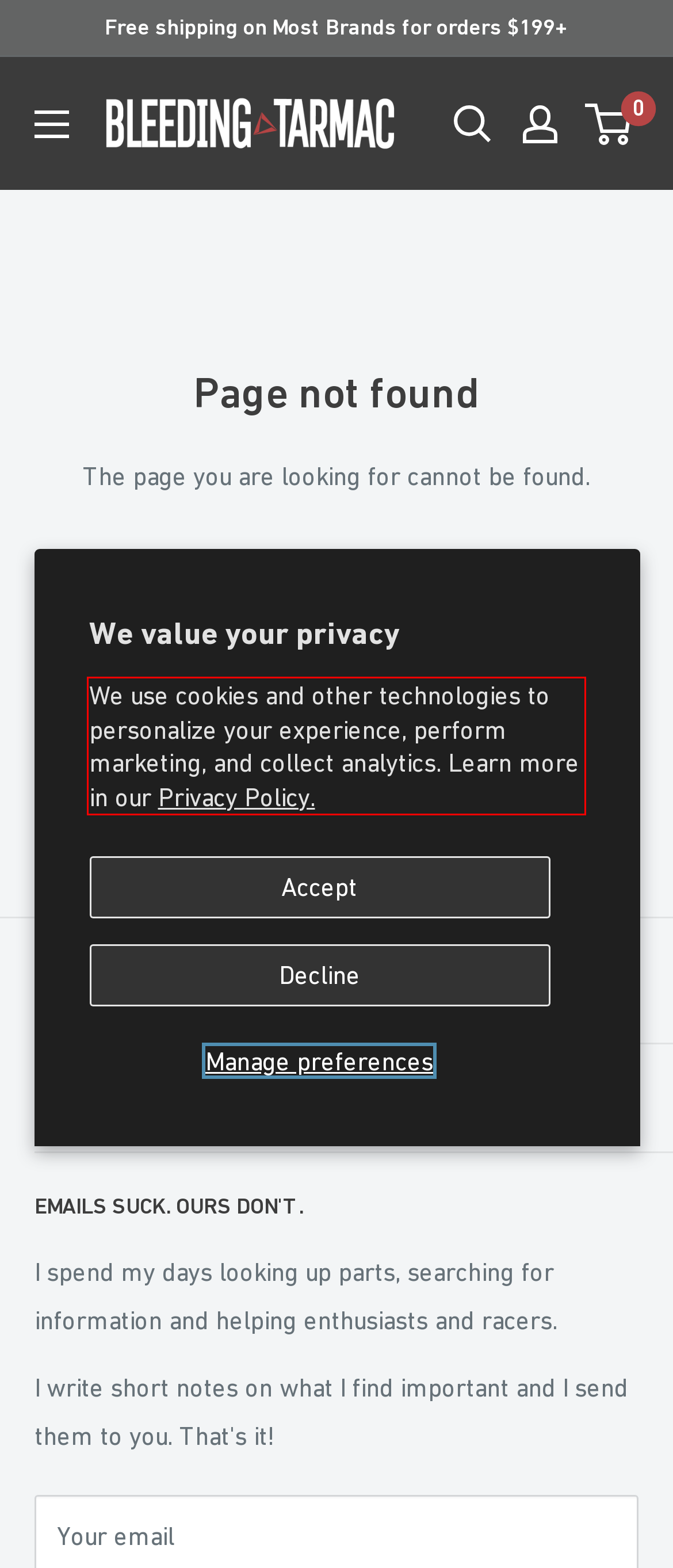Please analyze the screenshot of a webpage and extract the text content within the red bounding box using OCR.

We use cookies and other technologies to personalize your experience, perform marketing, and collect analytics. Learn more in our Privacy Policy.